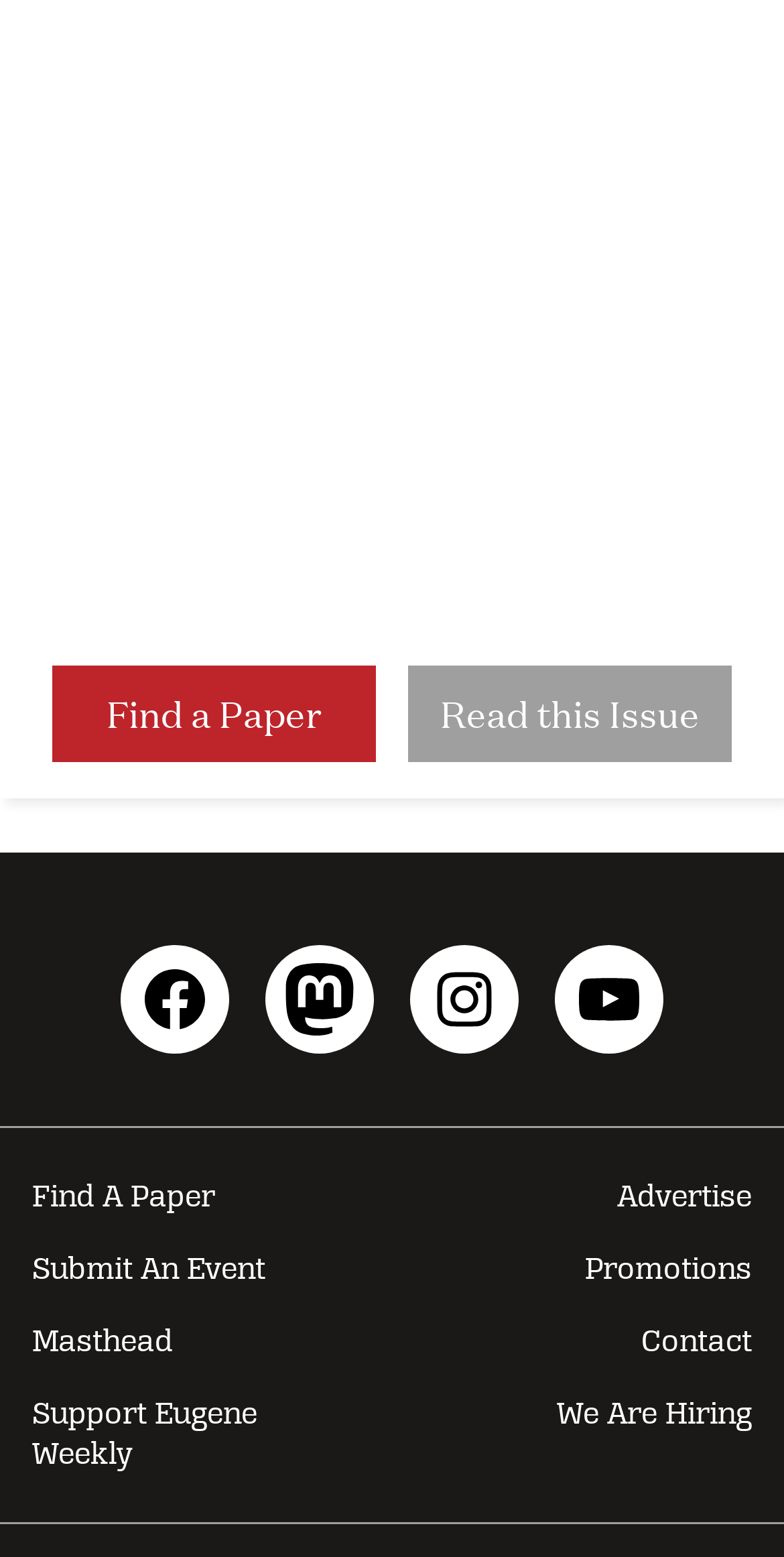Determine the bounding box coordinates in the format (top-left x, top-left y, bottom-right x, bottom-right y). Ensure all values are floating point numbers between 0 and 1. Identify the bounding box of the UI element described by: parent_node: EN

None